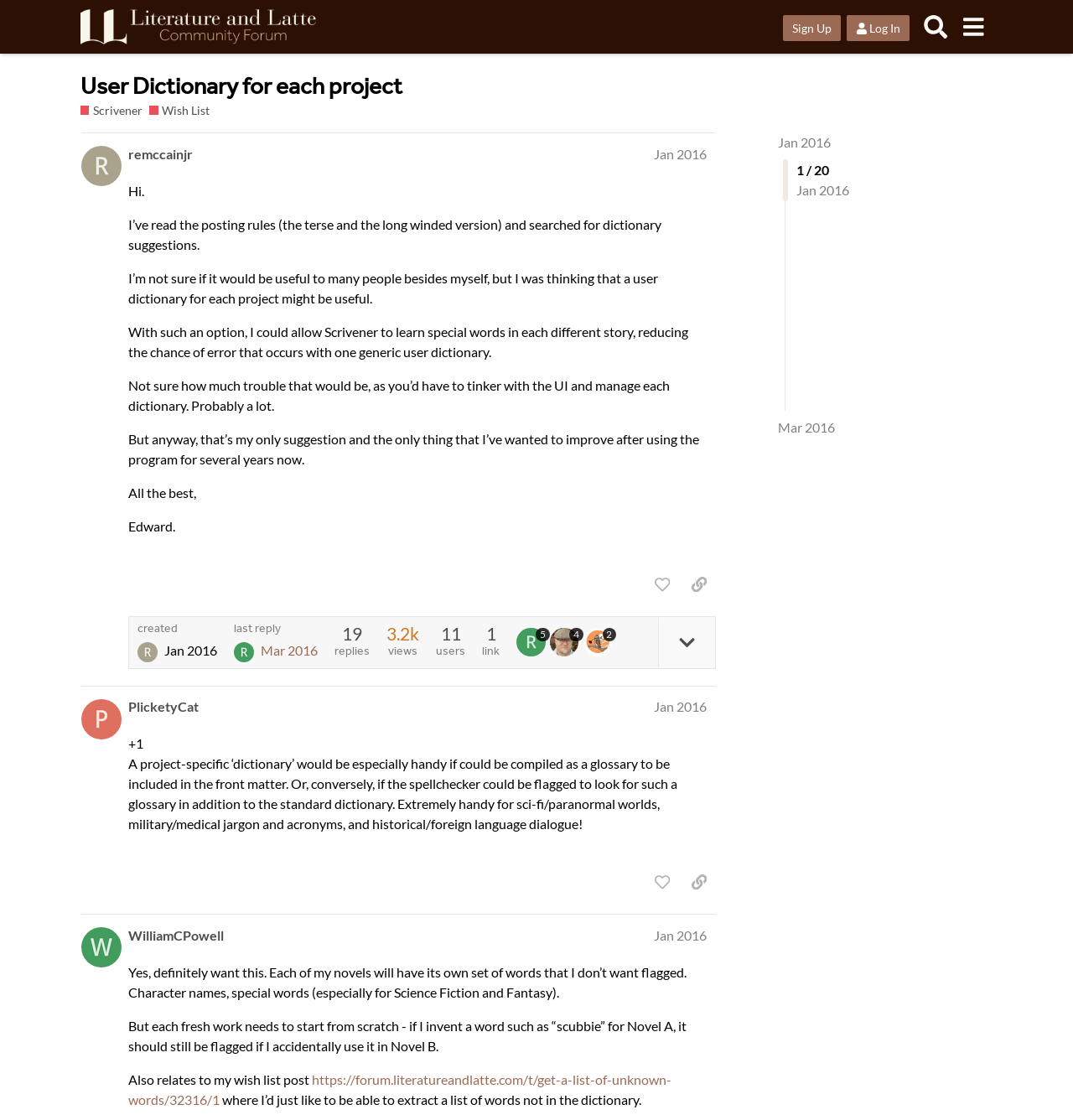Provide a single word or phrase answer to the question: 
How many replies are there in the first post?

3.2k